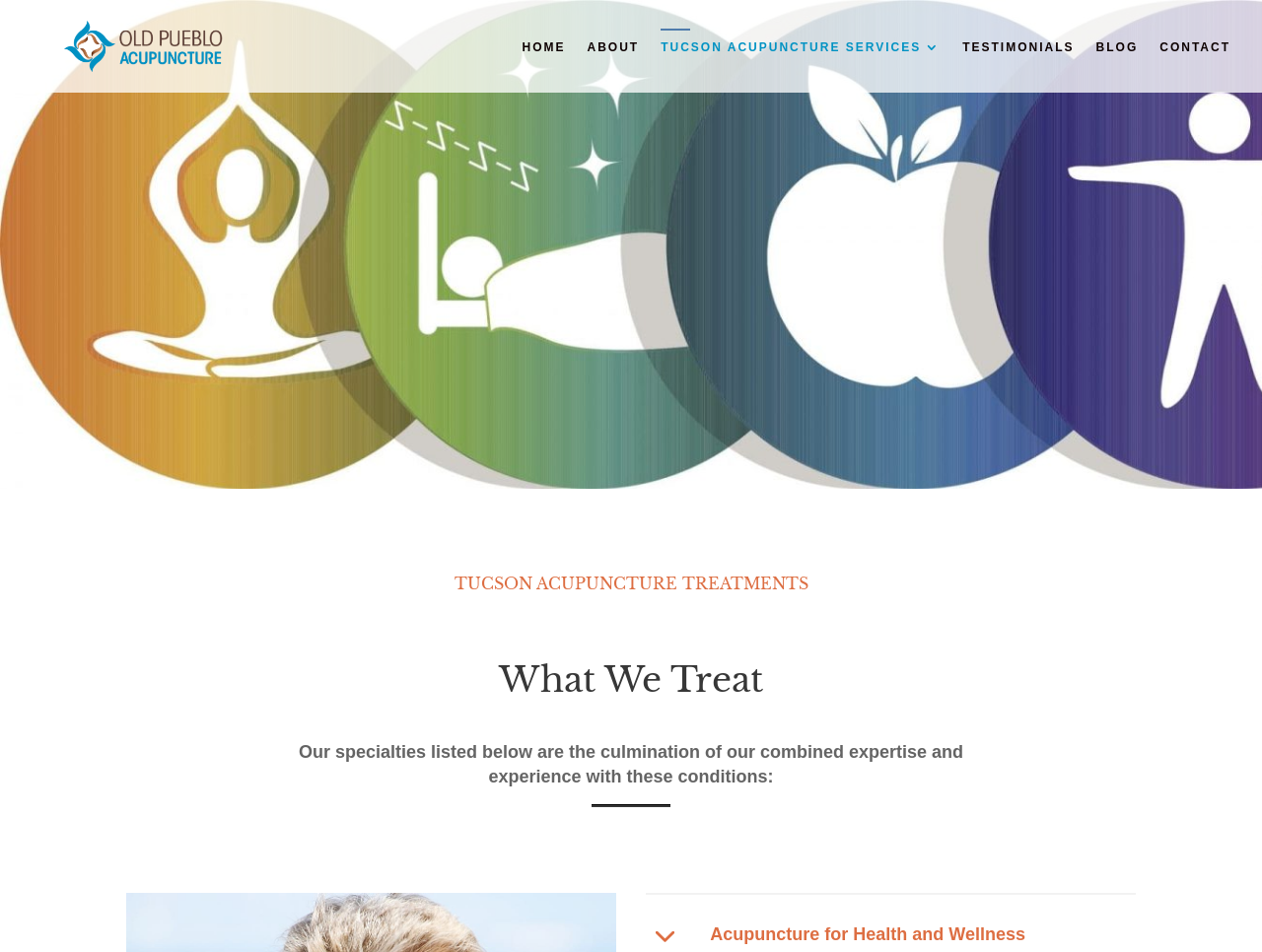What is the topic of the second heading?
Look at the image and respond with a one-word or short phrase answer.

What We Treat